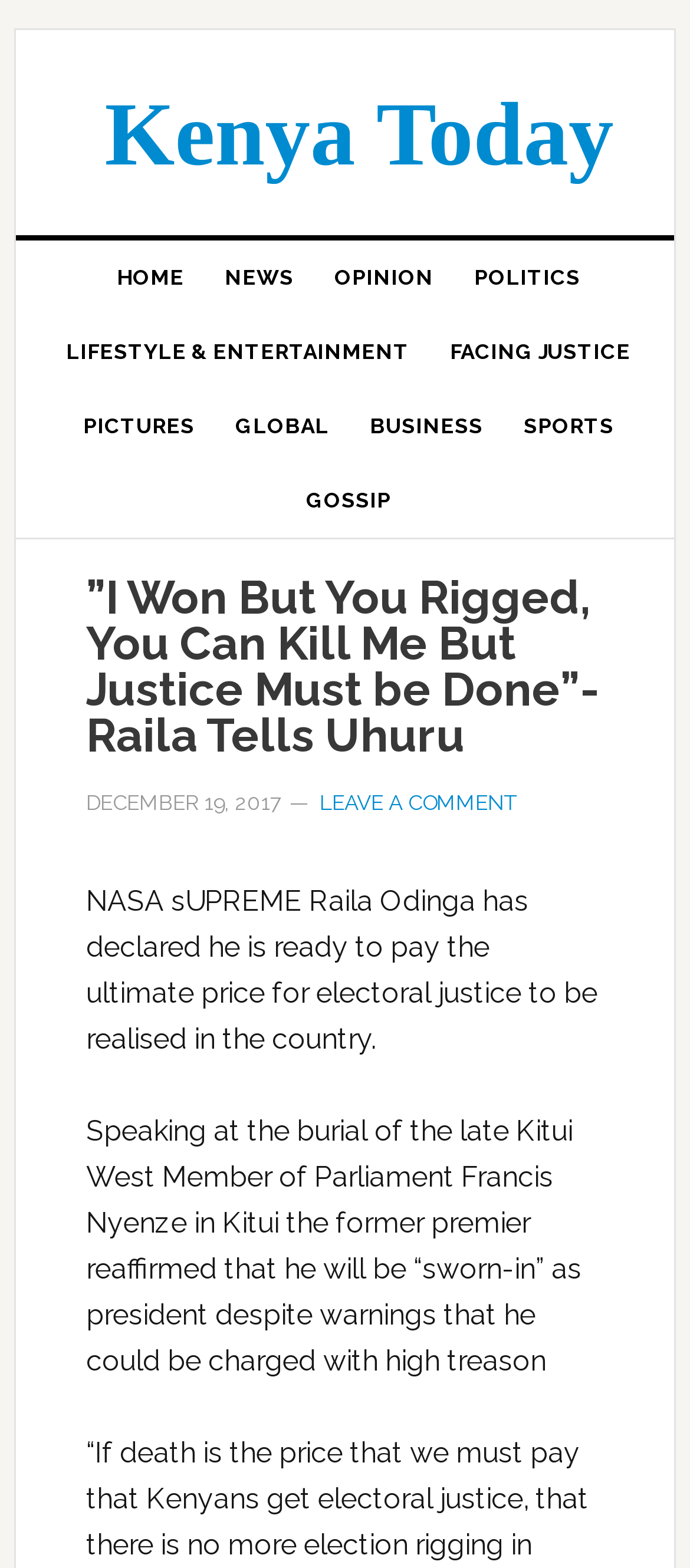What is the date of the article?
Answer the question with a single word or phrase derived from the image.

DECEMBER 19, 2017